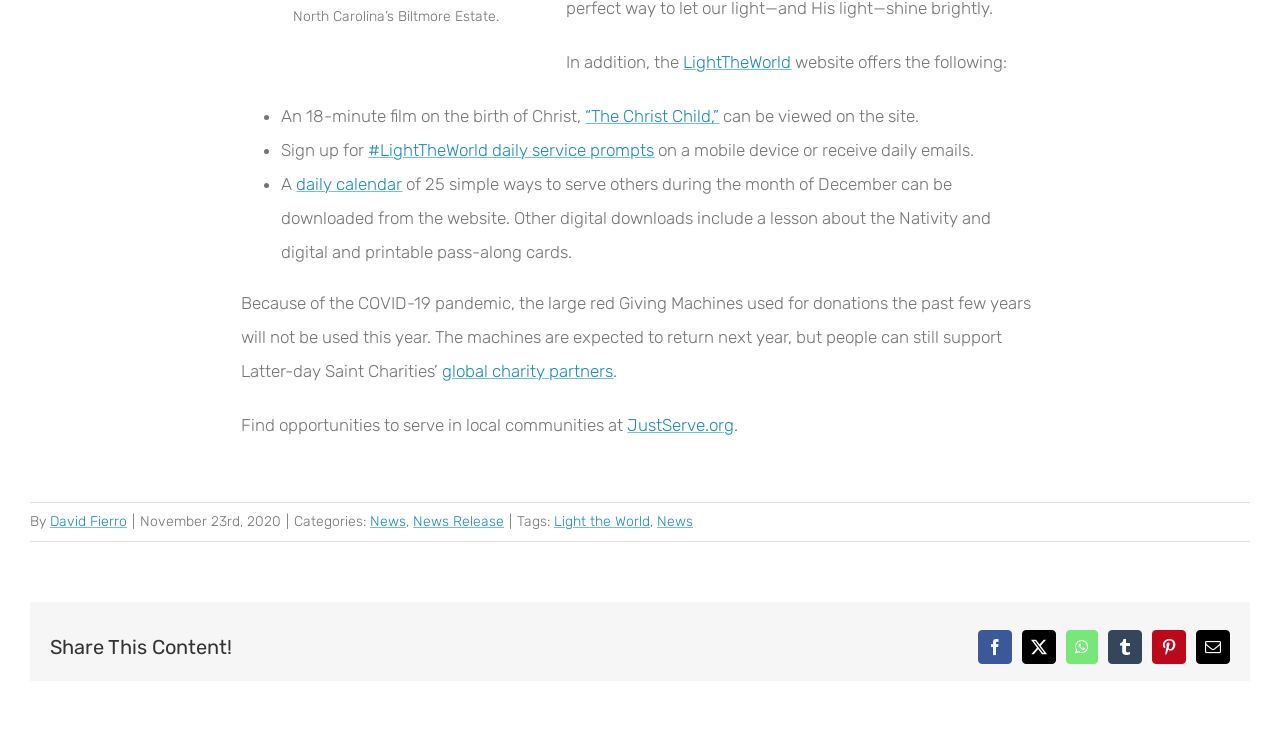How can people support Latter-day Saint Charities' global charity partners?
Provide a one-word or short-phrase answer based on the image.

Through donations